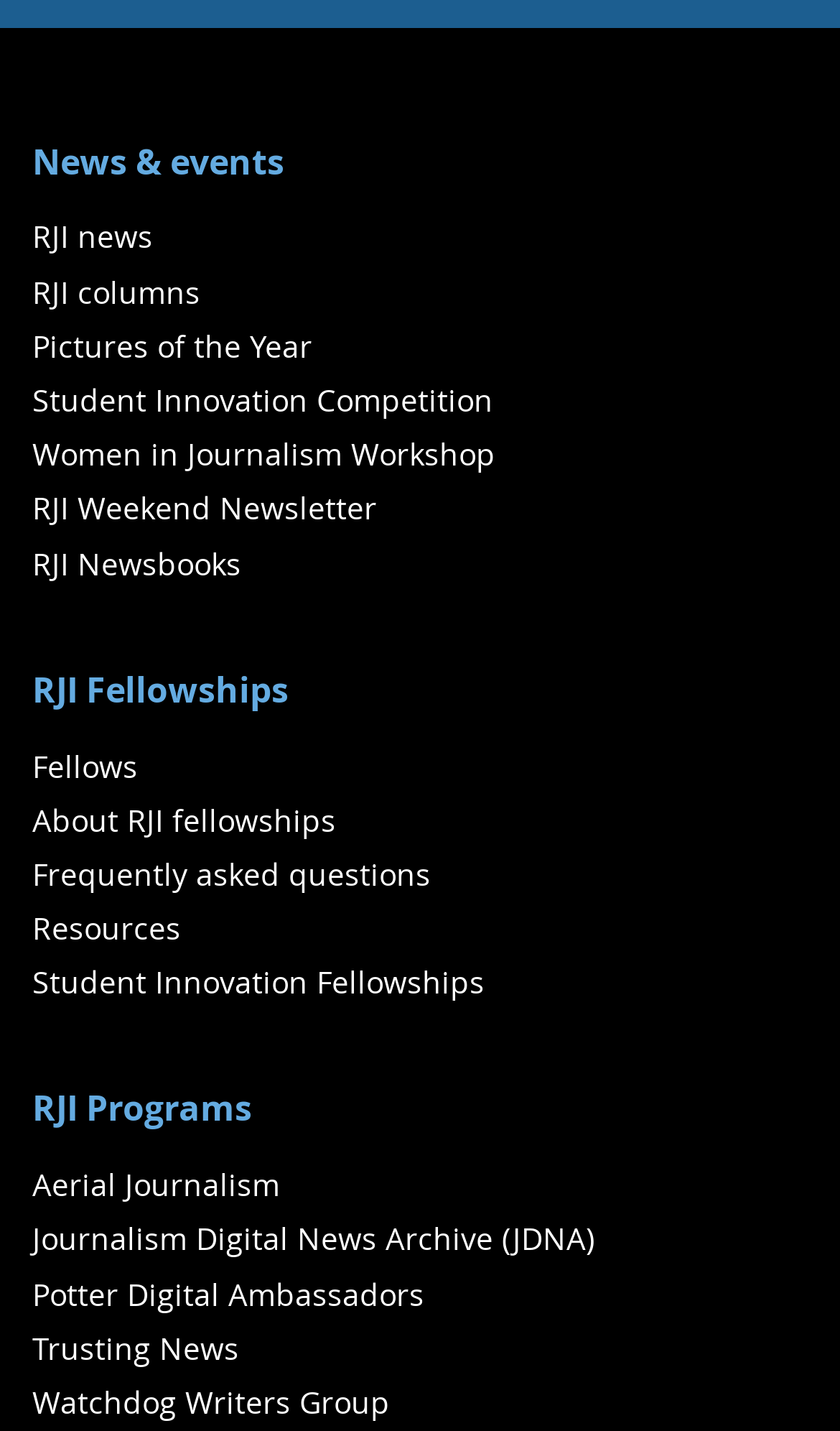Determine the bounding box coordinates for the area you should click to complete the following instruction: "Check out Pictures of the Year".

[0.038, 0.227, 0.372, 0.256]